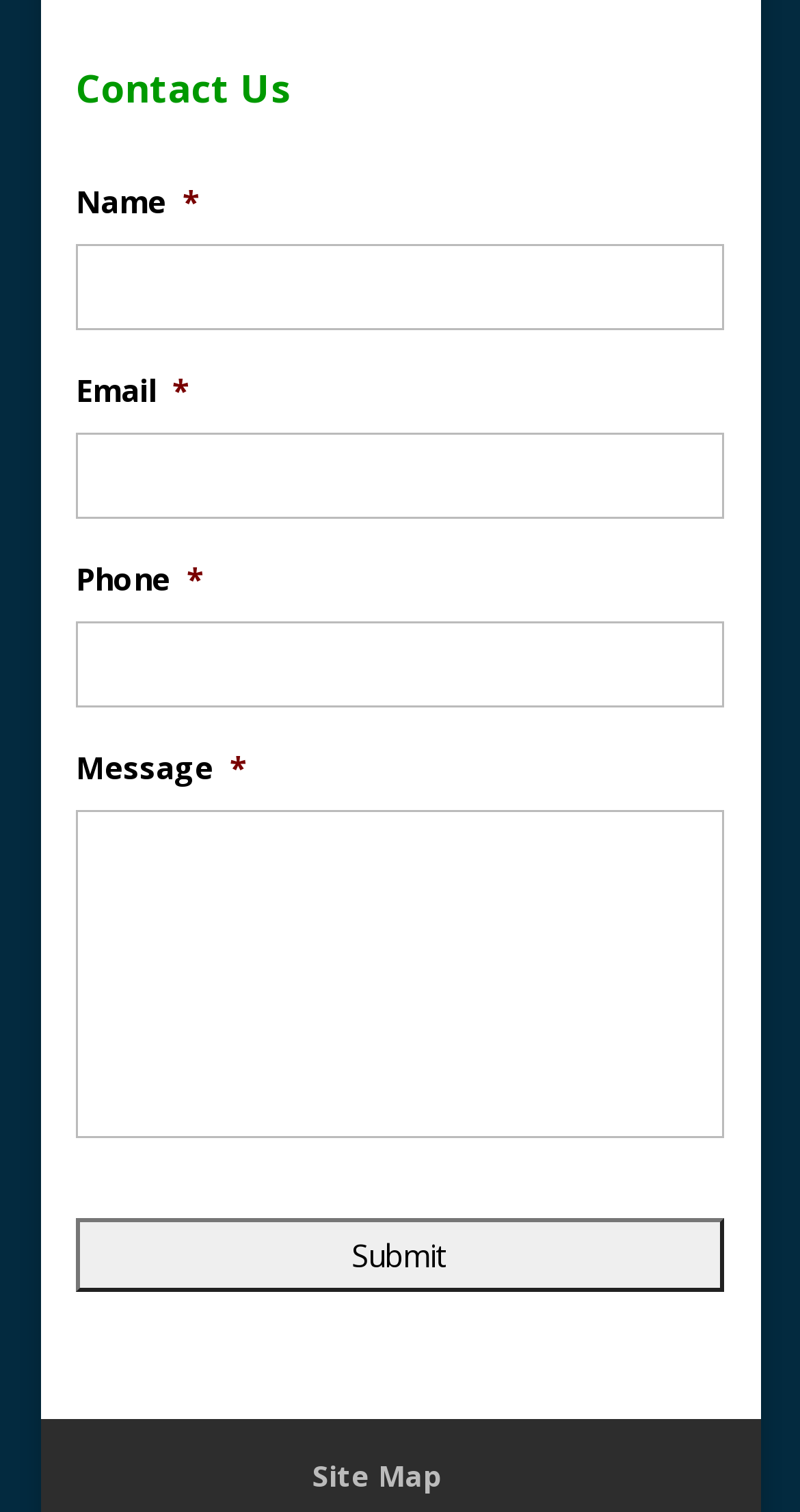What is the function of the button at the bottom of the page?
Answer the question in as much detail as possible.

The button at the bottom of the page is labeled 'Submit', suggesting that it is used to submit the form with the user's inputted information.